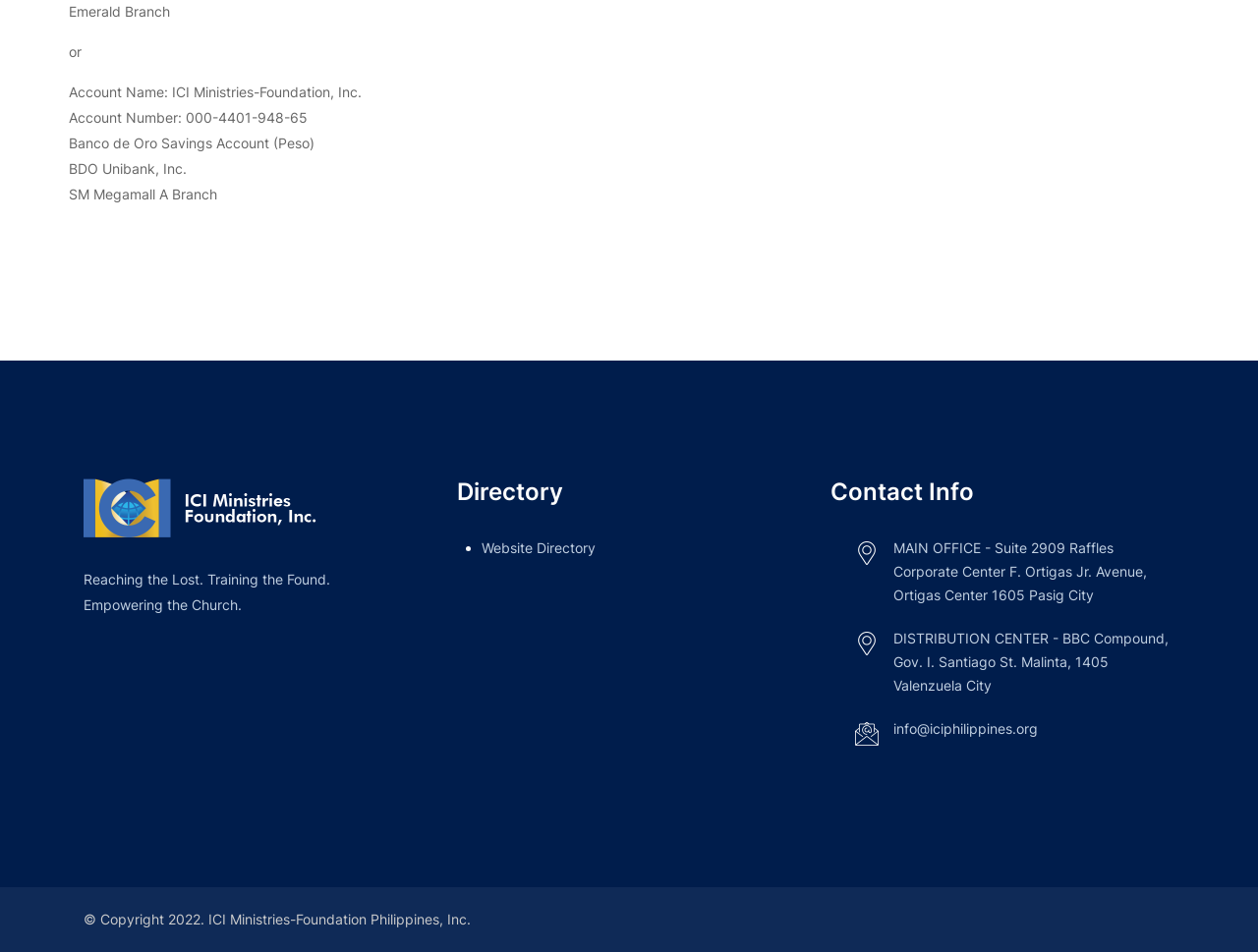What is the name of the organization? Look at the image and give a one-word or short phrase answer.

ICI Ministries-Foundation, Inc.